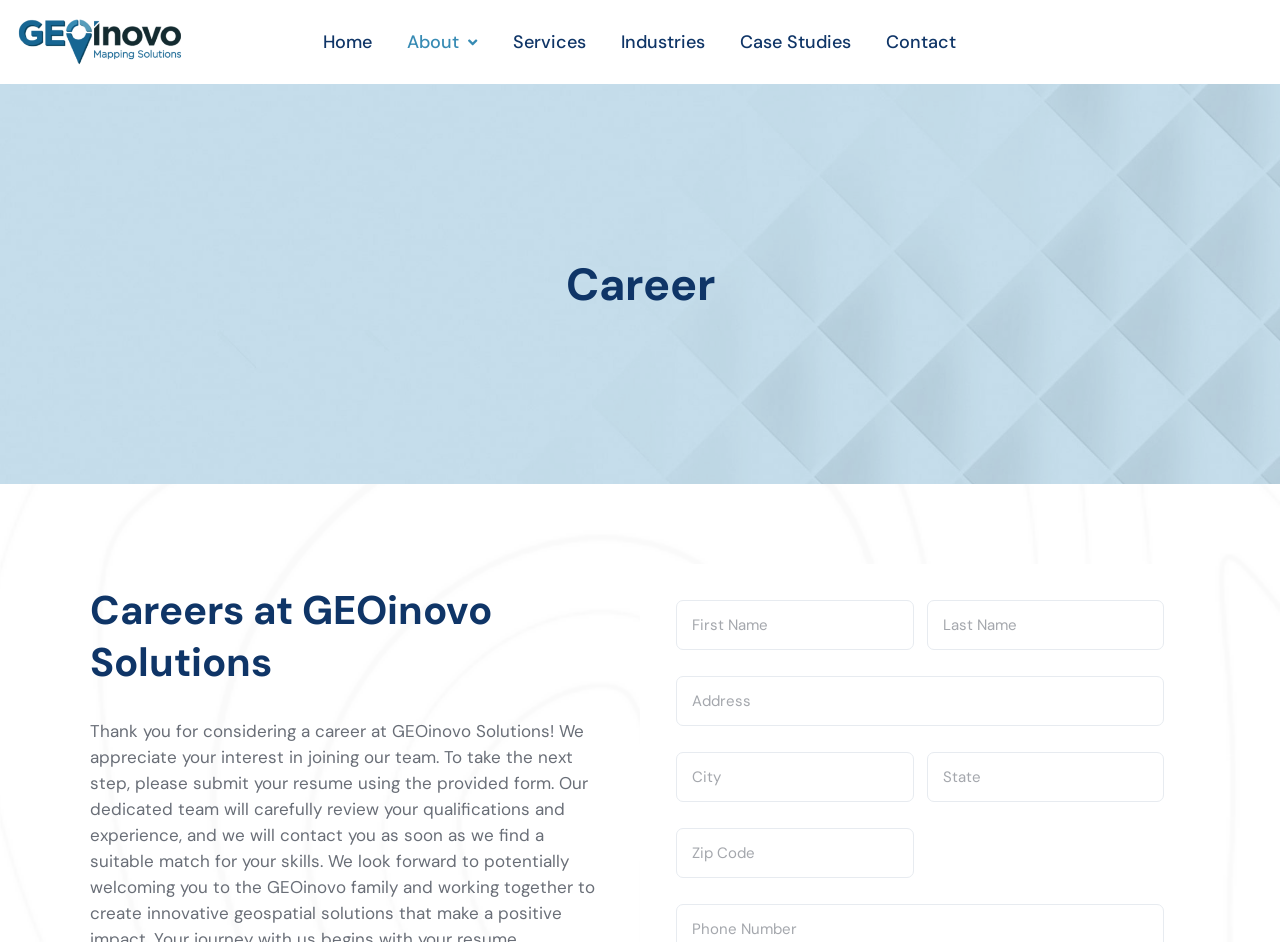Please determine the bounding box coordinates of the element to click on in order to accomplish the following task: "Click on GEOinovo Solutions logo". Ensure the coordinates are four float numbers ranging from 0 to 1, i.e., [left, top, right, bottom].

[0.012, 0.016, 0.145, 0.073]